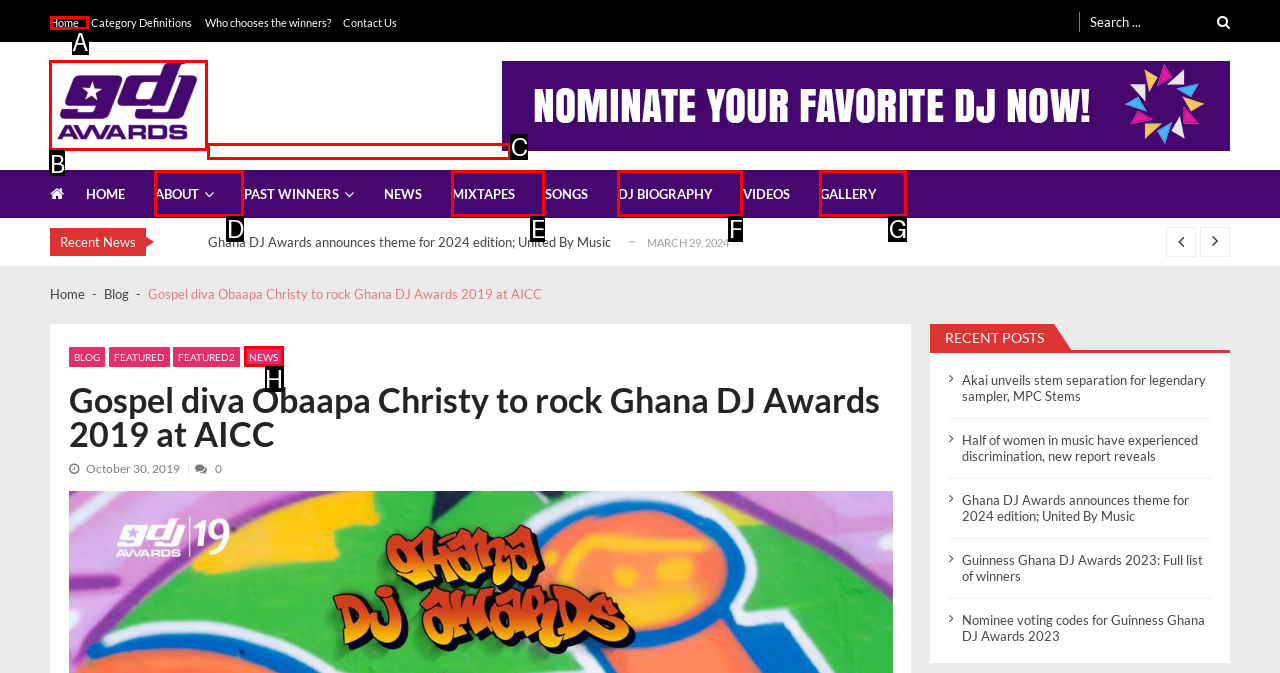Tell me which letter I should select to achieve the following goal: Read about Ghana DJ Awards
Answer with the corresponding letter from the provided options directly.

B